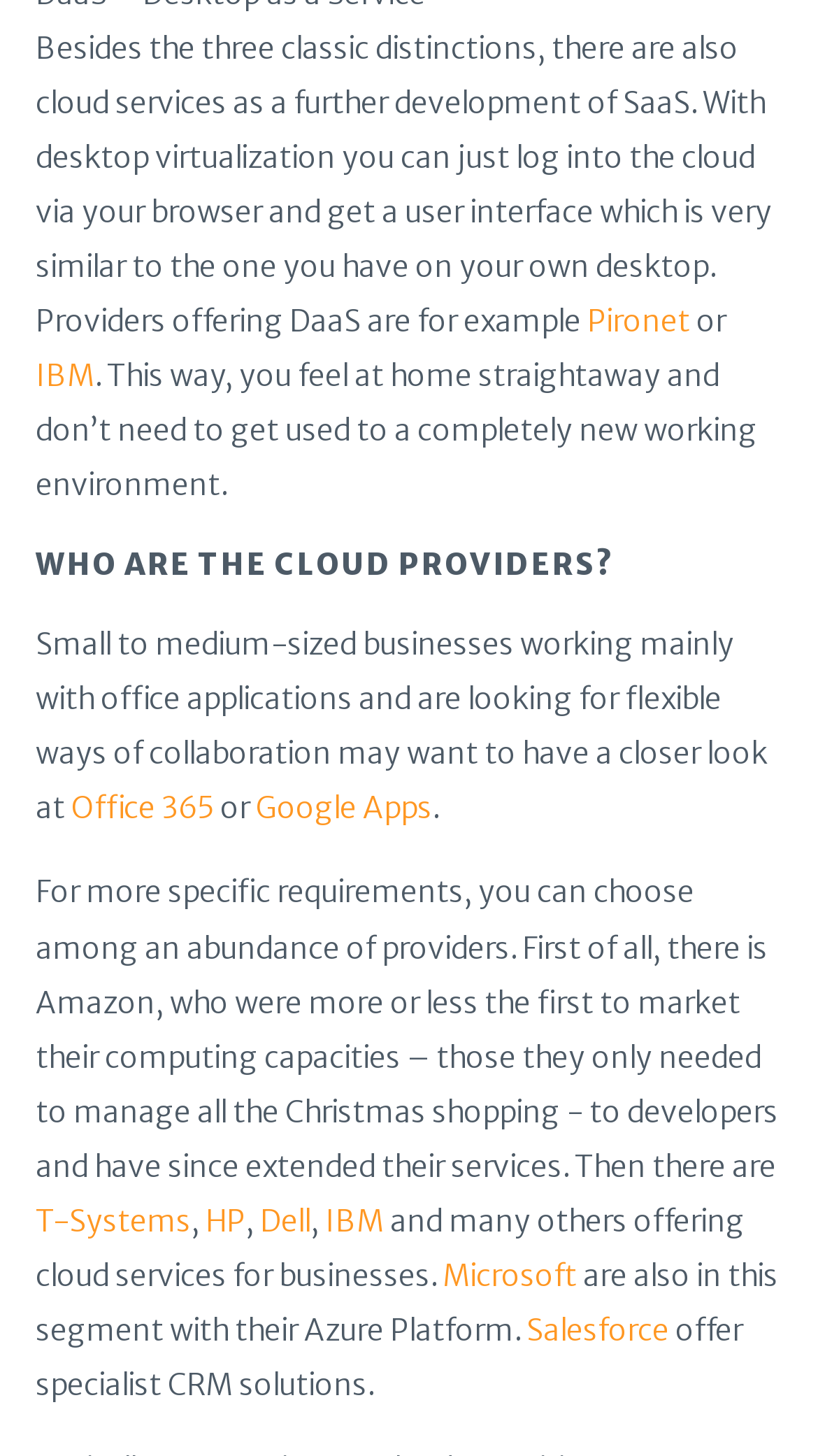Please answer the following question as detailed as possible based on the image: 
What is the alternative to Office 365?

The webpage mentions that small to medium-sized businesses looking for flexible ways of collaboration may want to consider Office 365 or Google Apps.